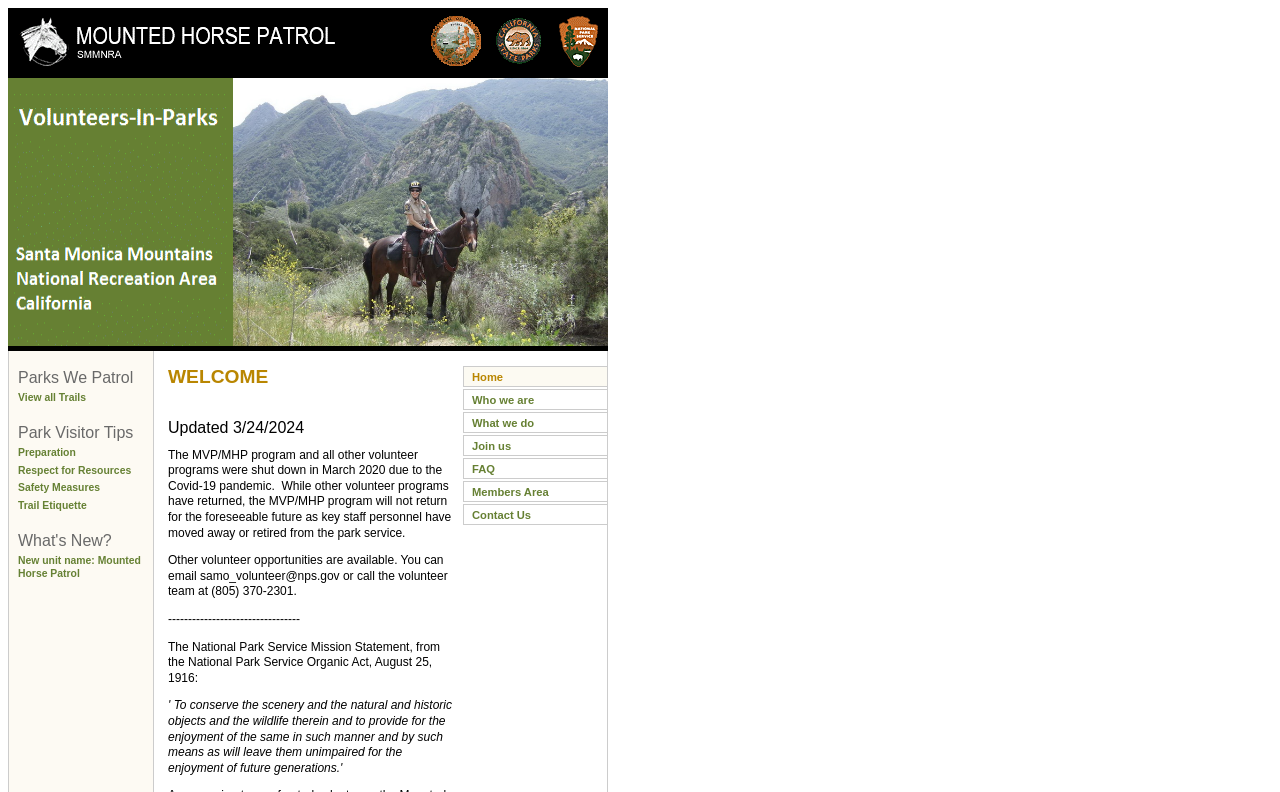Locate the coordinates of the bounding box for the clickable region that fulfills this instruction: "View Santa Monica Mountains National Recreation Area".

[0.006, 0.098, 0.182, 0.437]